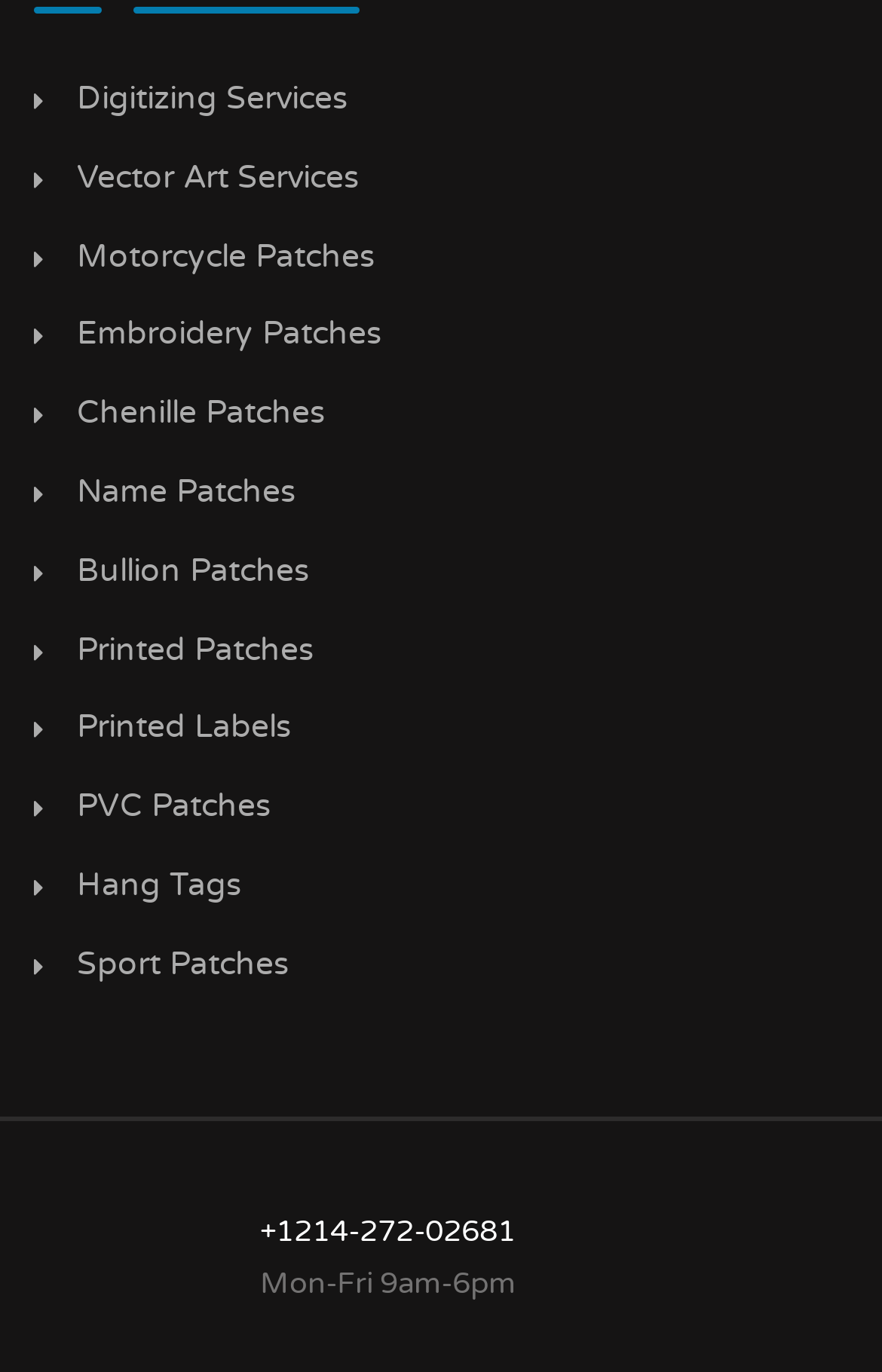Highlight the bounding box of the UI element that corresponds to this description: "aria-label="Open navigation menu"".

None